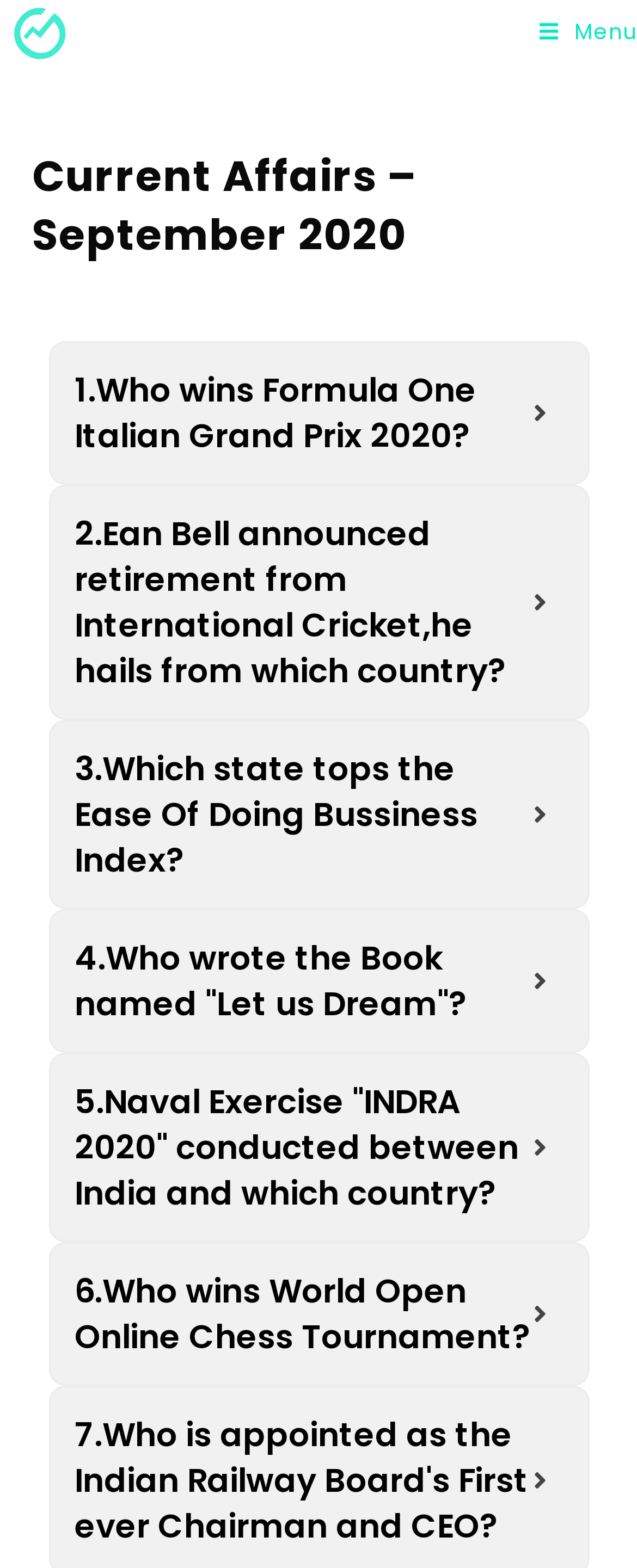What type of content is available on the webpage?
Please provide a single word or phrase based on the screenshot.

Current affairs questions